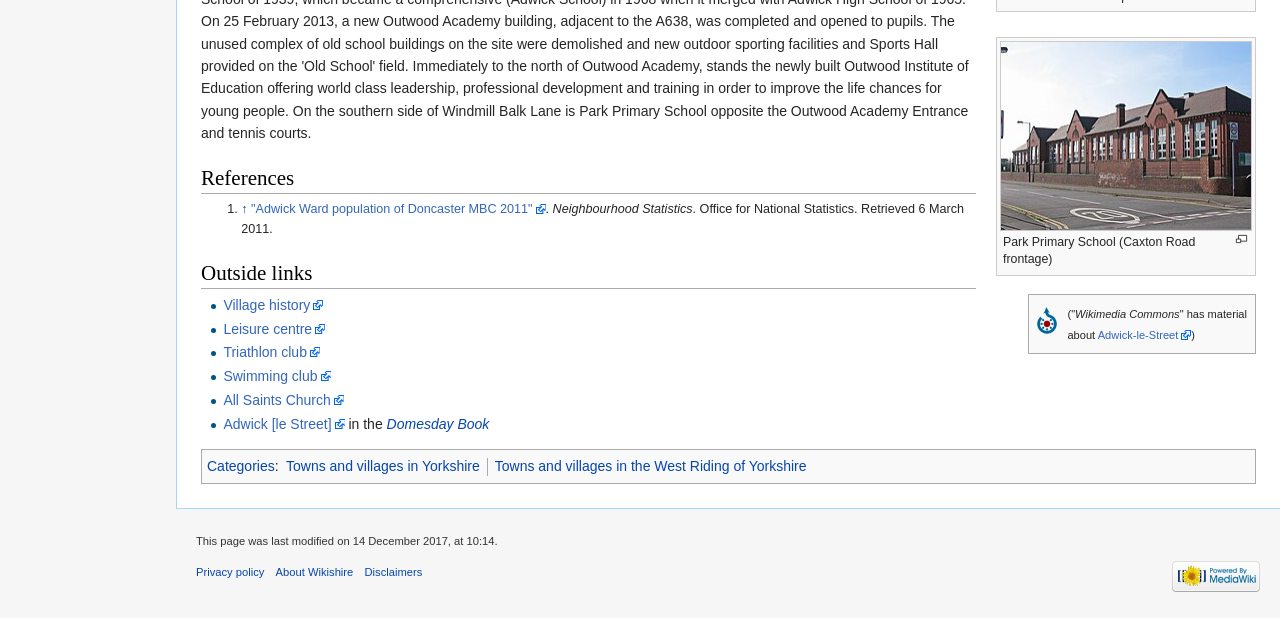How many columns are there in the 'Outside links' table?
Based on the image, answer the question with as much detail as possible.

I looked at the LayoutTable element in the 'Outside links' section and found that it has two columns. The first column contains an image and the second column contains a link.